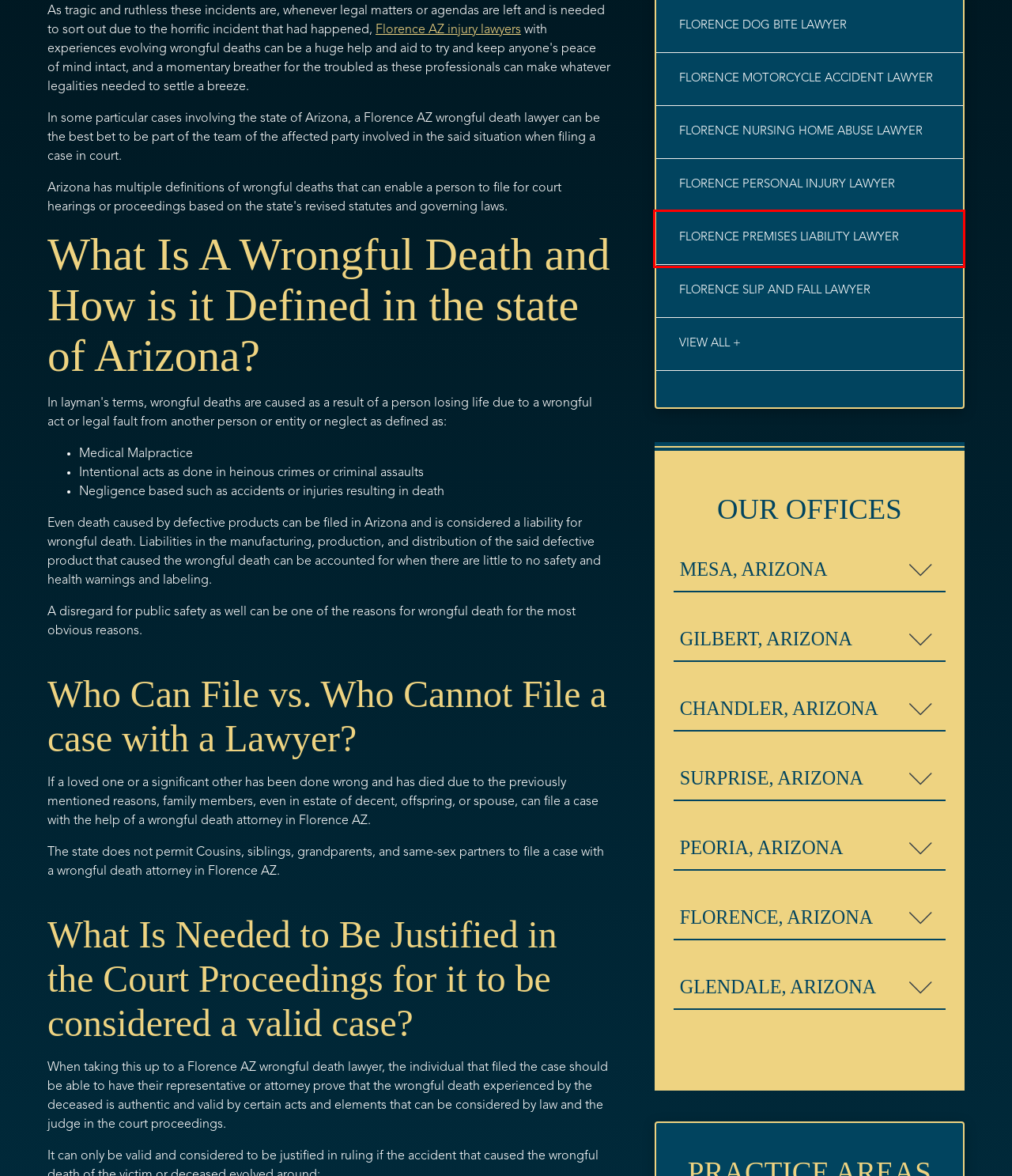You have a screenshot of a webpage with a red bounding box around an element. Select the webpage description that best matches the new webpage after clicking the element within the red bounding box. Here are the descriptions:
A. Florence Slip and Fall Lawyer | Genesis Personal Injury & Accident Lawyers
B. Florence Motorcycle Accident Lawyer | Genesis Personal Injury & Accident Lawyers
C. Florence Dog Bite Lawyer | Genesis Personal Injury & Accident Lawyers
D. Cases We Handle | Genesis Personal Injury & Accident Lawyers
E. Florence Nursing Home Abuse Lawyer | Genesis Personal Injury & Accident Lawyers
F. Florence Brain Injury Lawyer | Genesis Personal Injury & Accident Lawyers
G. Florence Personal Injury Lawyer | Genesis Personal Injury & Accident Lawyers
H. Florence Premises Liability Lawyer | Genesis Personal Injury & Accident Lawyers

H